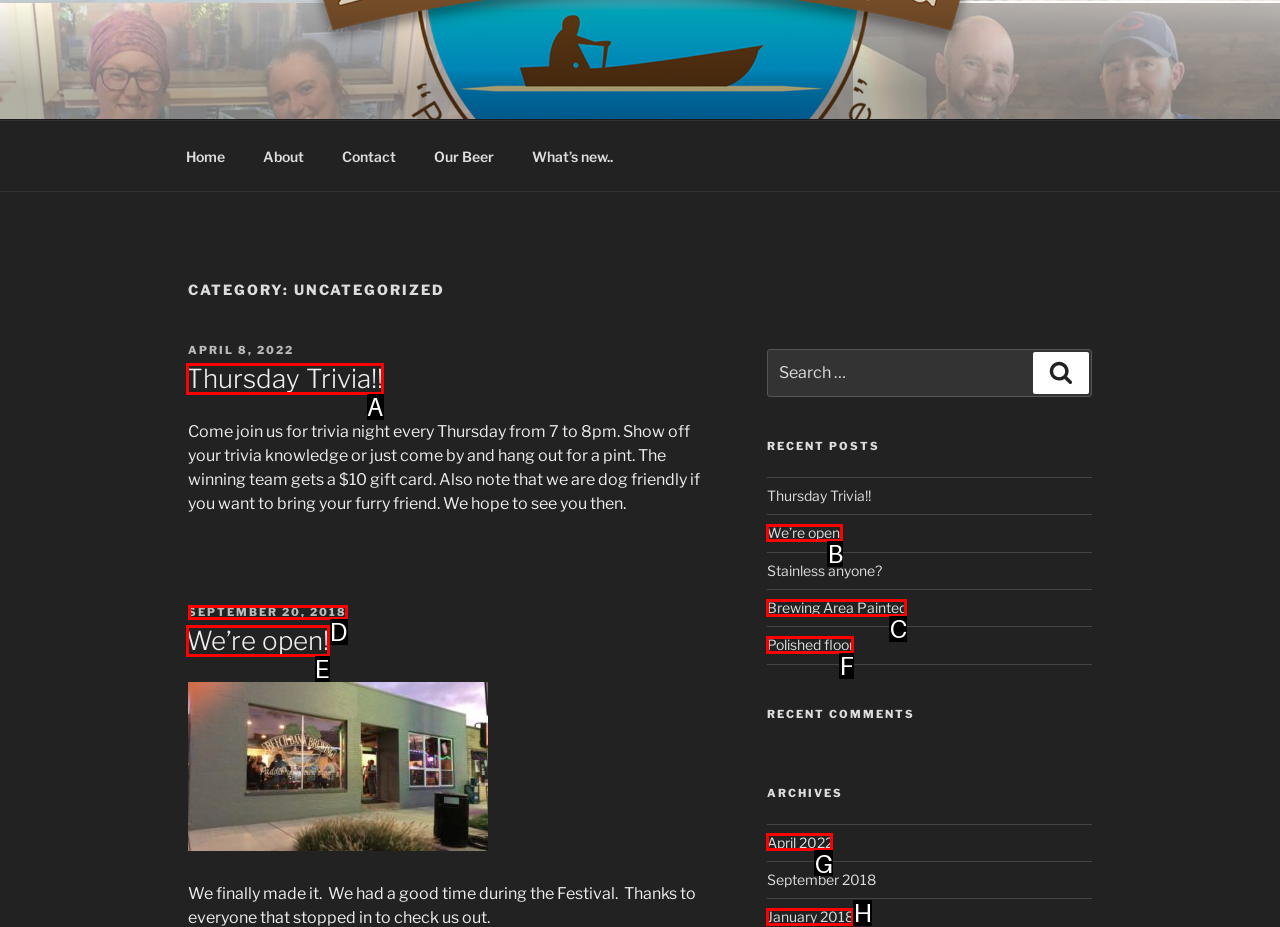Looking at the description: We’re open!, identify which option is the best match and respond directly with the letter of that option.

E